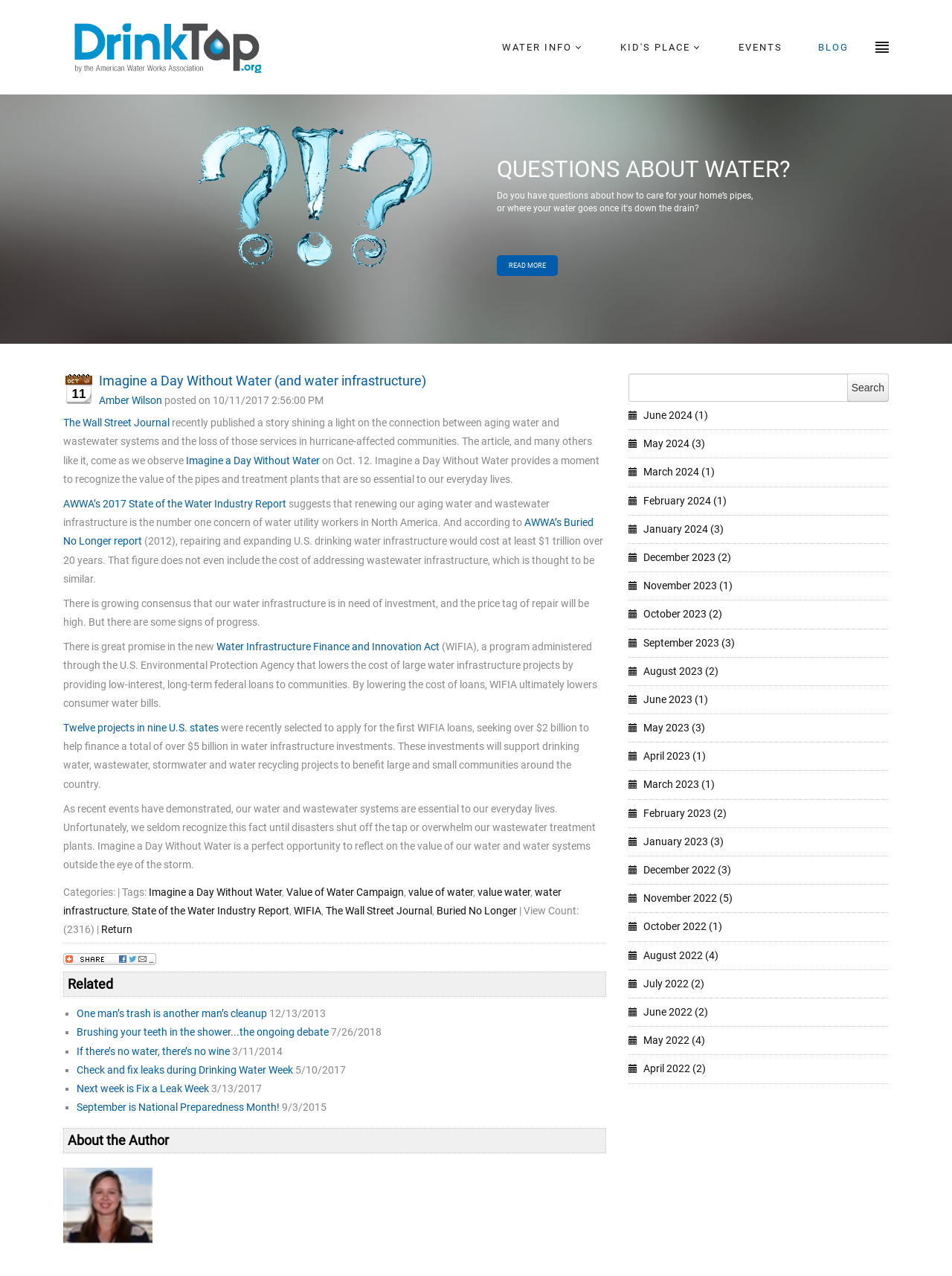From the element description: "The Wall Street Journal", extract the bounding box coordinates of the UI element. The coordinates should be expressed as four float numbers between 0 and 1, in the order [left, top, right, bottom].

[0.342, 0.709, 0.454, 0.718]